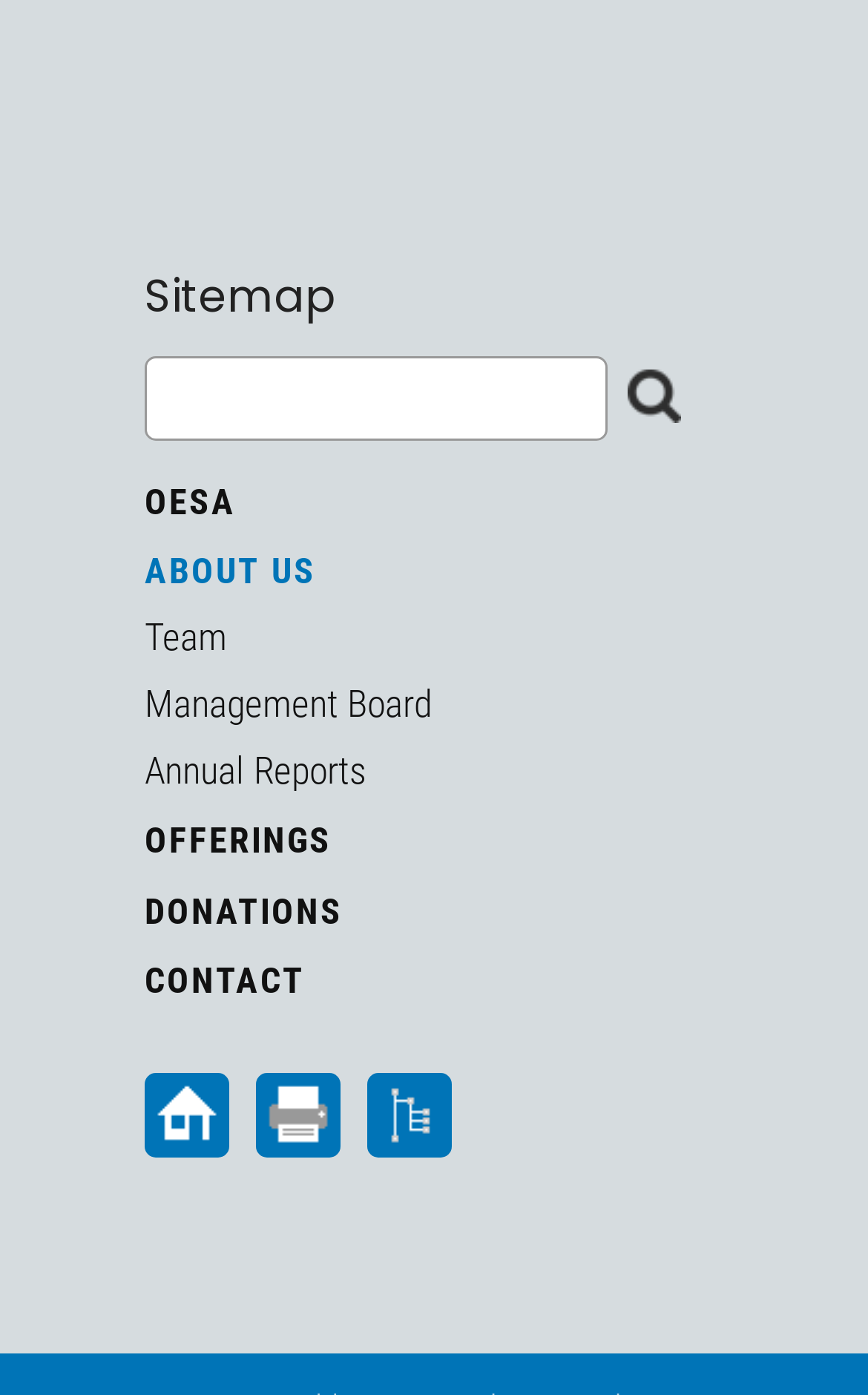Please indicate the bounding box coordinates for the clickable area to complete the following task: "Follow on Facebook". The coordinates should be specified as four float numbers between 0 and 1, i.e., [left, top, right, bottom].

None